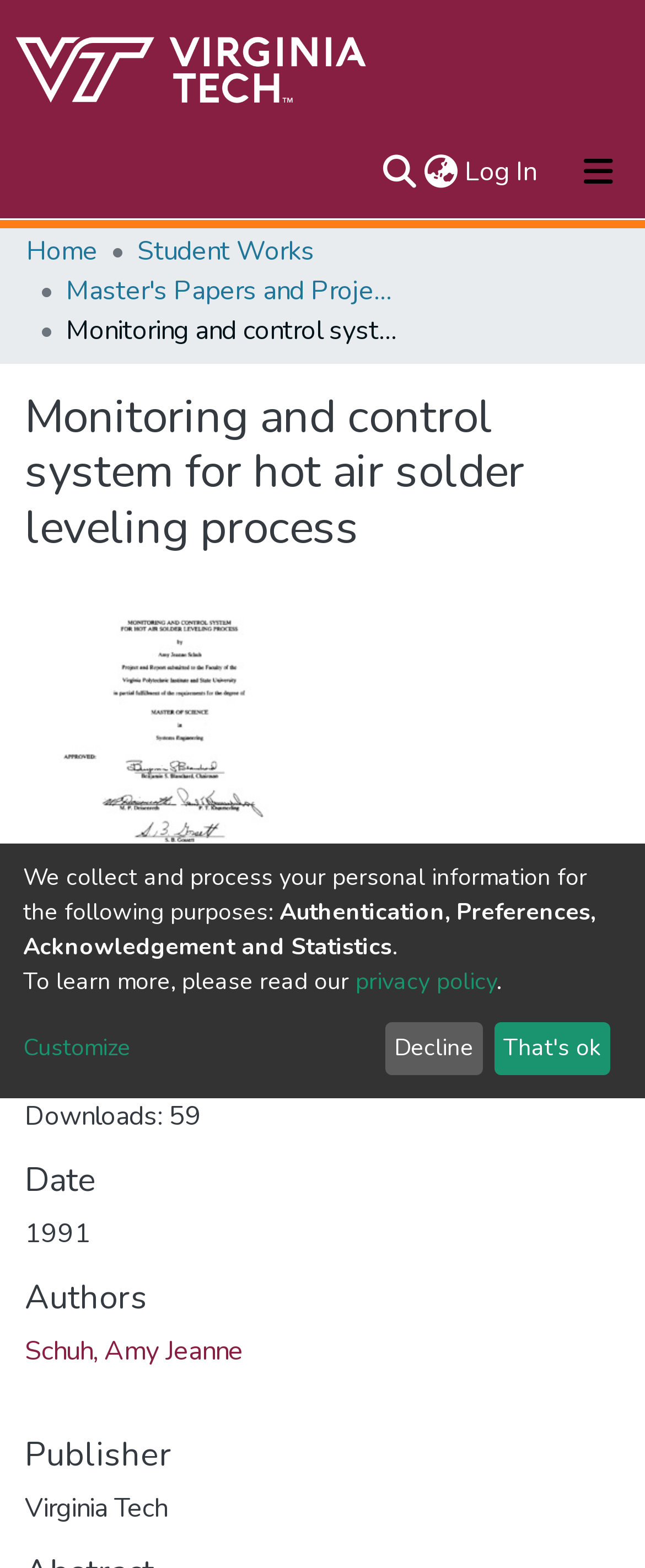Determine the heading of the webpage and extract its text content.

Monitoring and control system for hot air solder leveling process